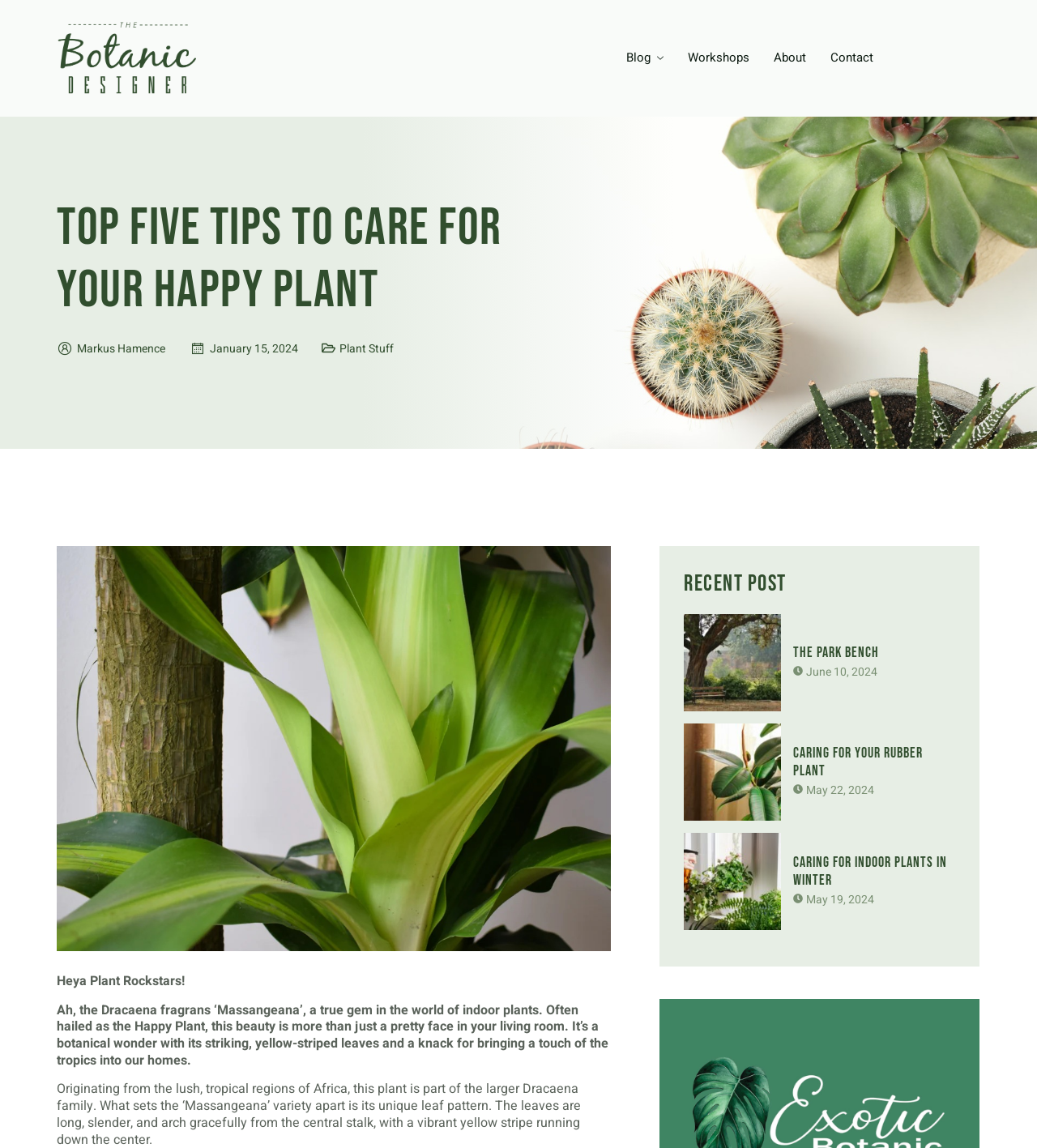What is the name of the plant mentioned?
Provide a one-word or short-phrase answer based on the image.

Dracaena fragrans ‘Massangeana’